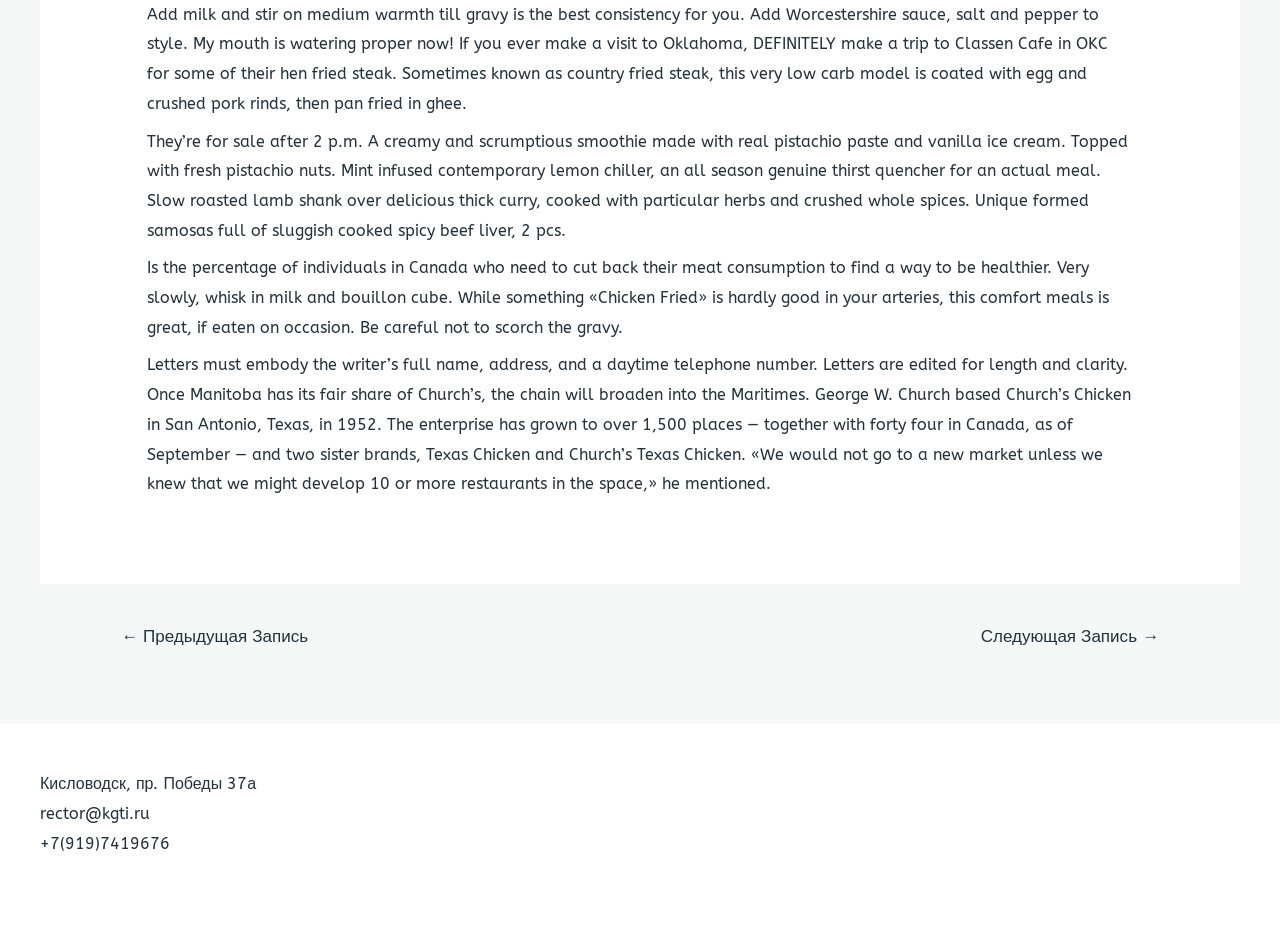Refer to the screenshot and give an in-depth answer to this question: What type of smoothie is mentioned in the text?

The text mentions a creamy and delicious smoothie made with real pistachio paste and vanilla ice cream, topped with fresh pistachio nuts.